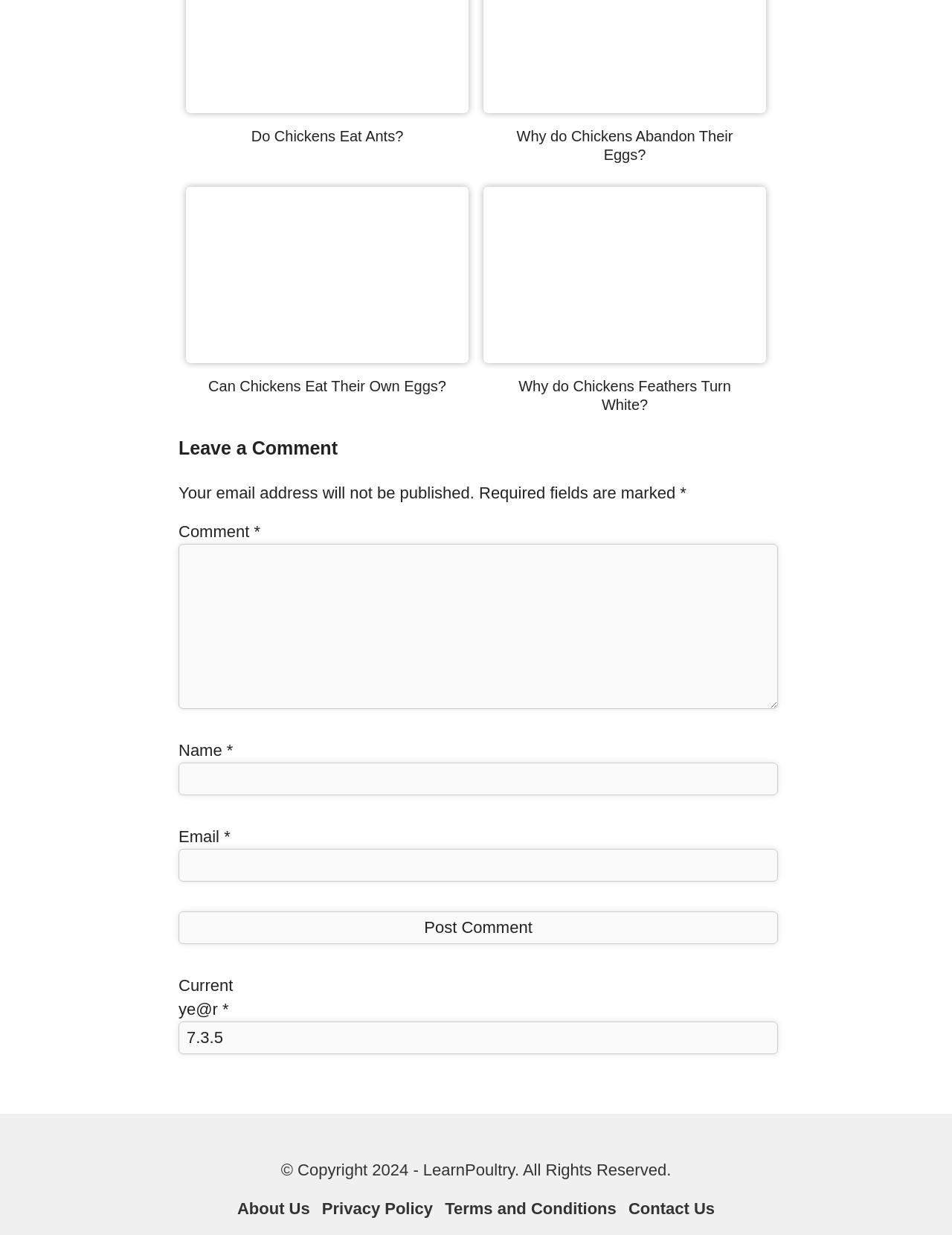What is required to leave a comment?
Please provide a comprehensive answer based on the contents of the image.

The webpage has a comment section with three required fields: Name, Email, and Comment, as indicated by the asterisk symbol (*) next to each field.